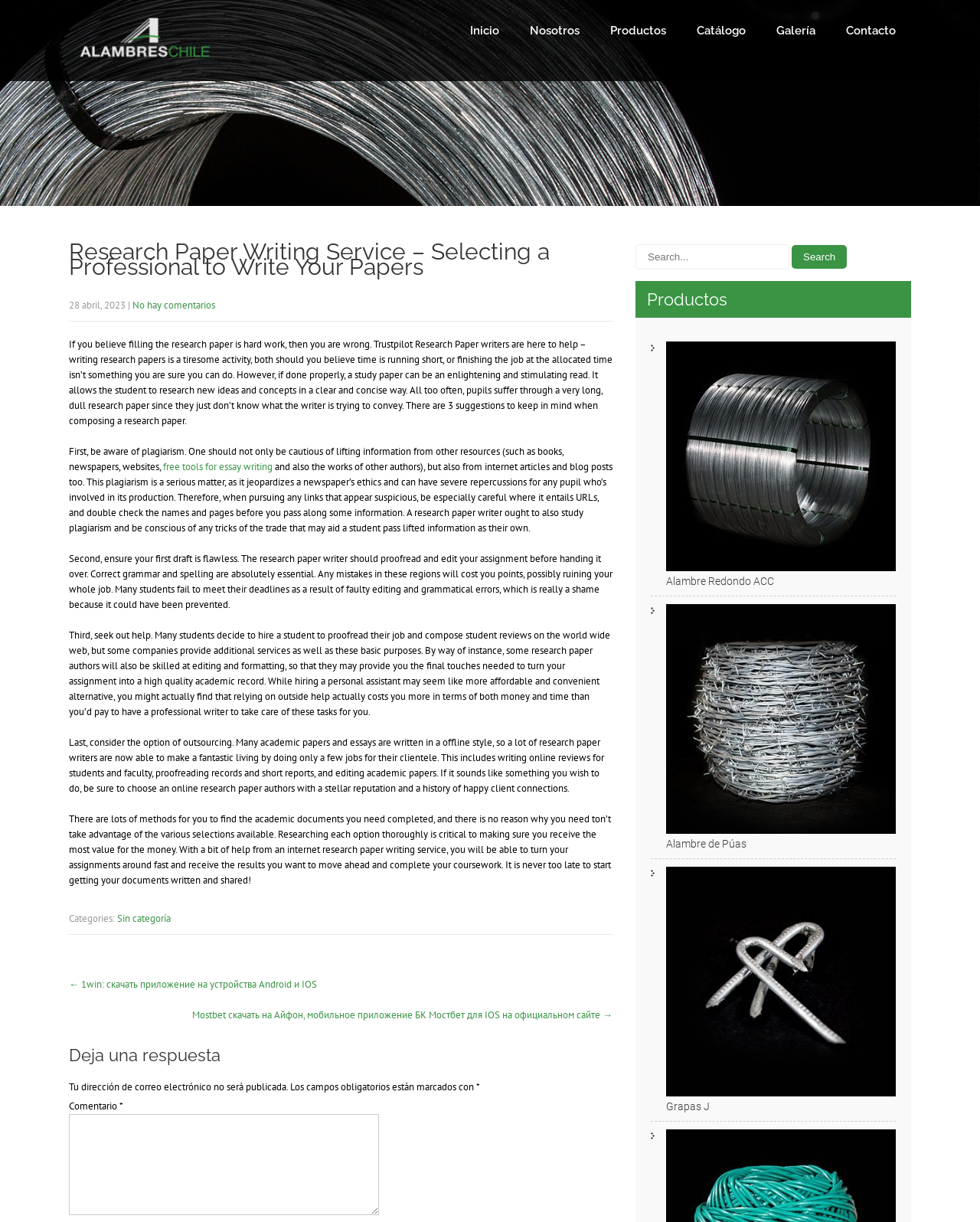Provide the bounding box coordinates for the area that should be clicked to complete the instruction: "Click on the 'Inicio' link".

[0.464, 0.0, 0.525, 0.051]